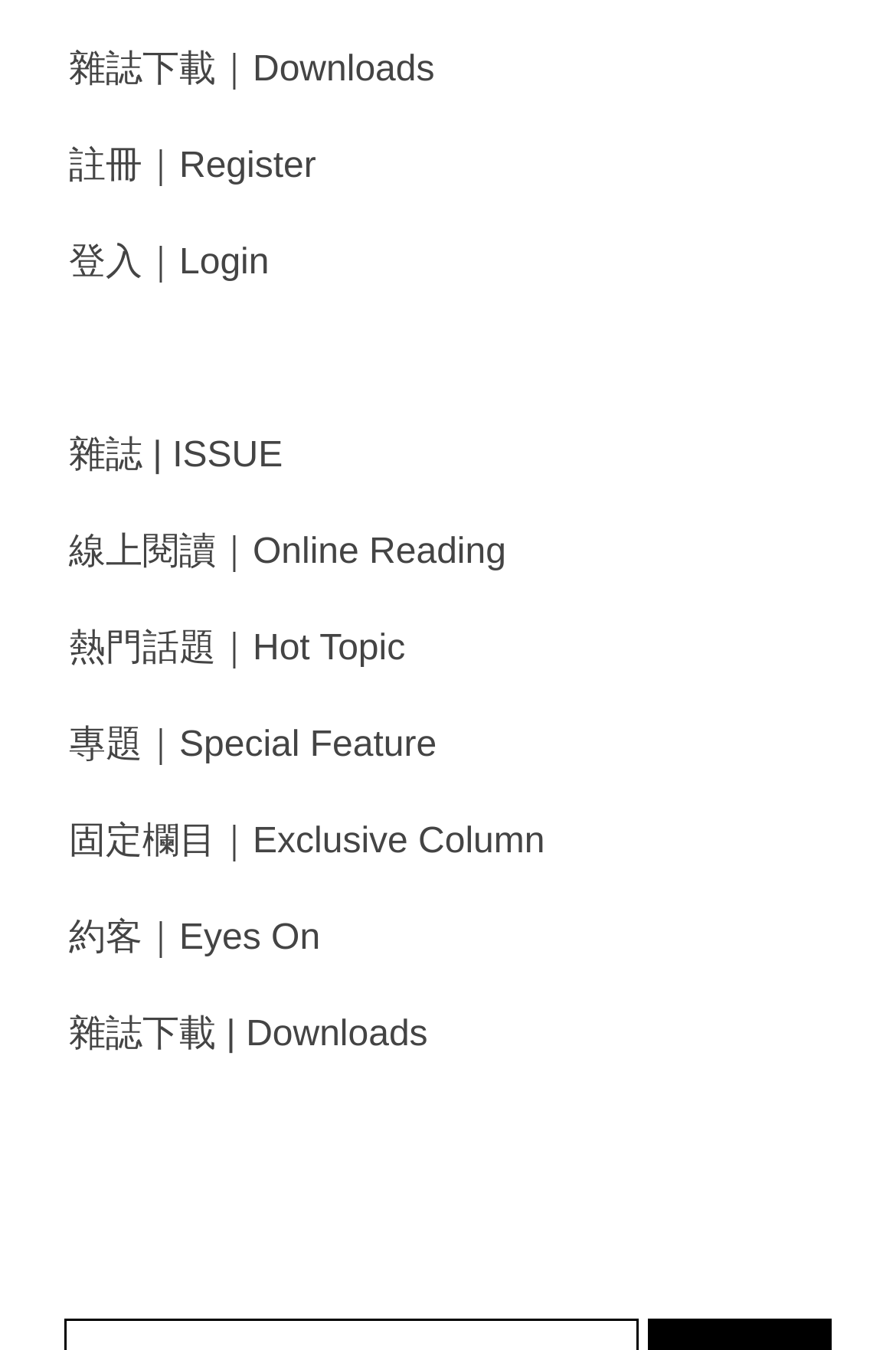Is the '線上閱讀｜Online Reading' menu item above the '熱門話題｜Hot Topic' menu item?
Give a detailed response to the question by analyzing the screenshot.

By comparing the y1 and y2 coordinates of the bounding boxes of the two link elements, I found that the '線上閱讀｜Online Reading' menu item has a smaller y1 and y2 value than the '熱門話題｜Hot Topic' menu item, which indicates that it is above the '熱門話題｜Hot Topic' menu item.